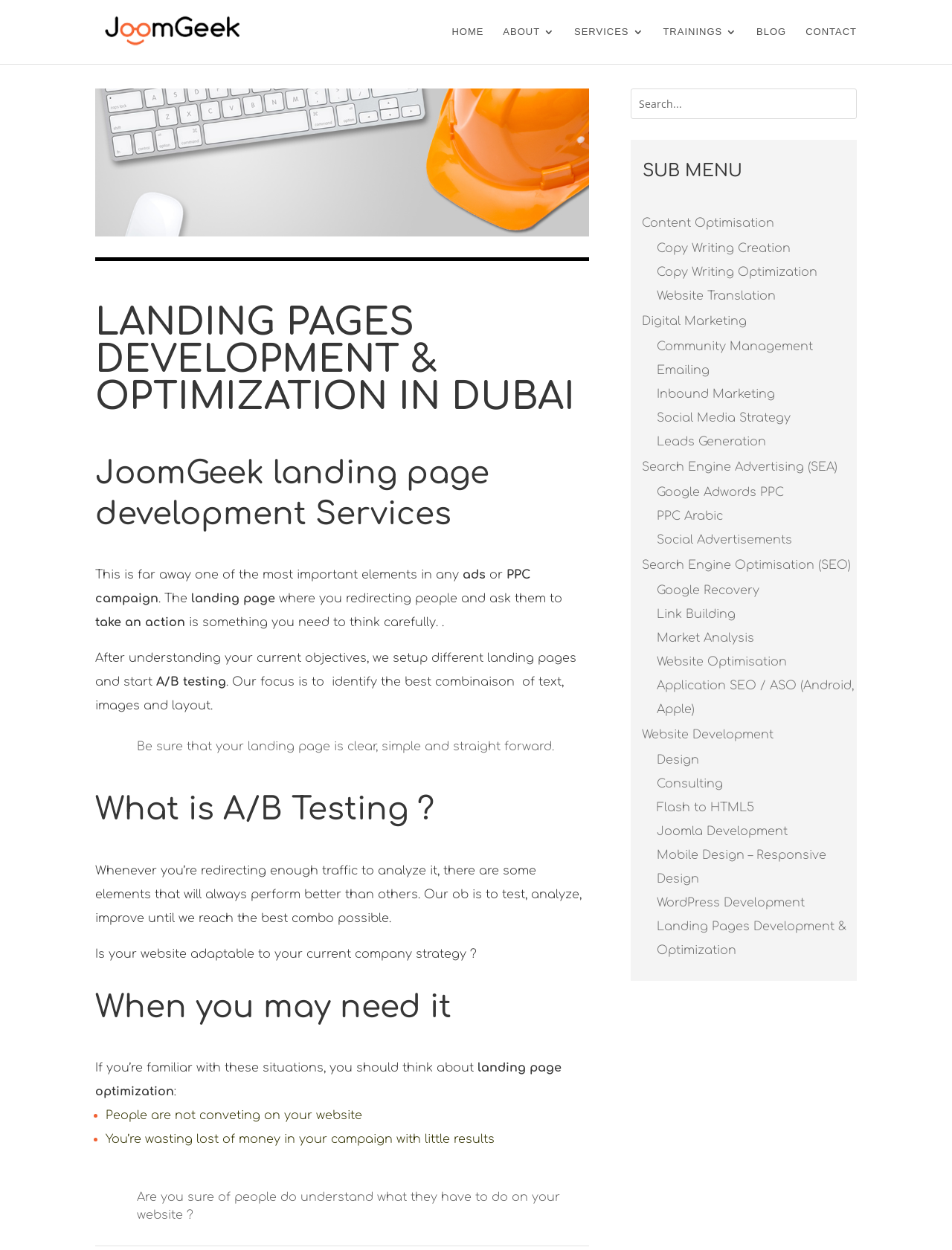Can you find the bounding box coordinates for the element that needs to be clicked to execute this instruction: "Click on the 'HOME' link"? The coordinates should be given as four float numbers between 0 and 1, i.e., [left, top, right, bottom].

[0.475, 0.021, 0.508, 0.051]